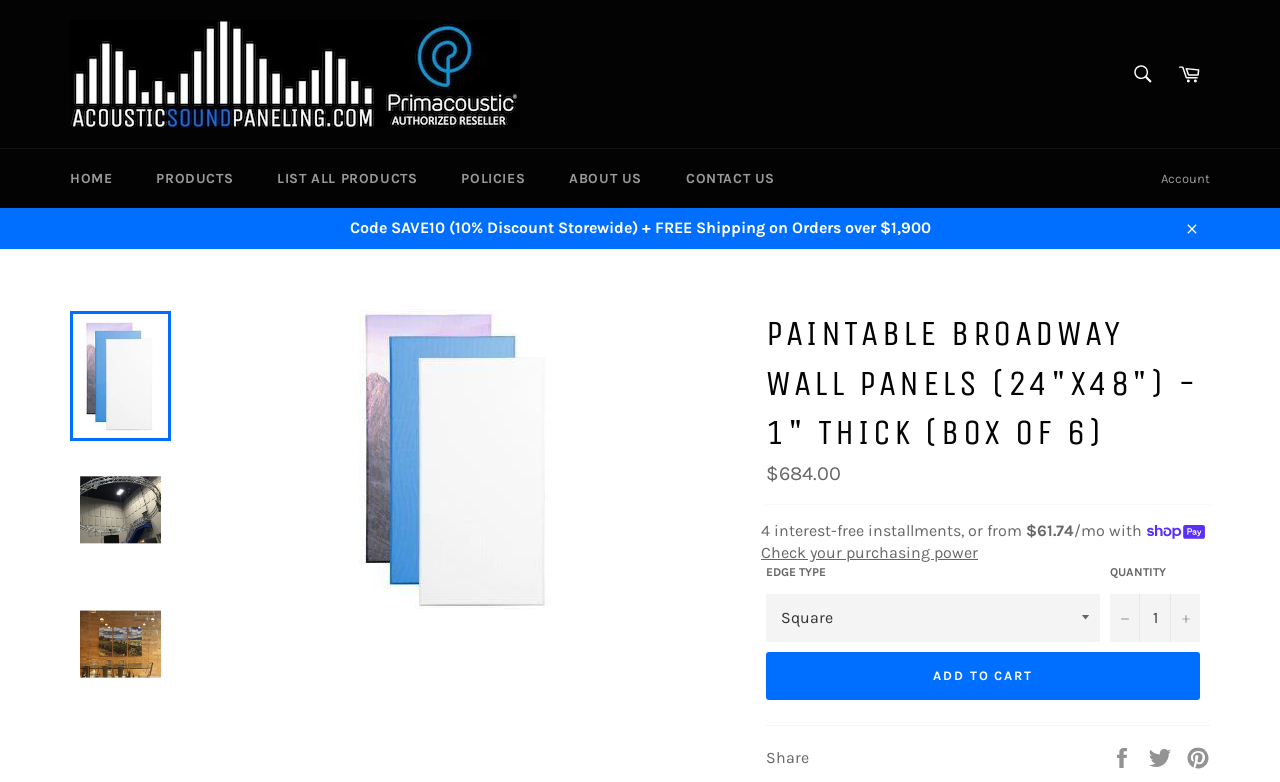What is the regular price of the product?
Answer the question with a detailed and thorough explanation.

I found the answer by looking at the 'Regular price' label and the corresponding price '$684.00' next to it, which indicates the regular price of the product.